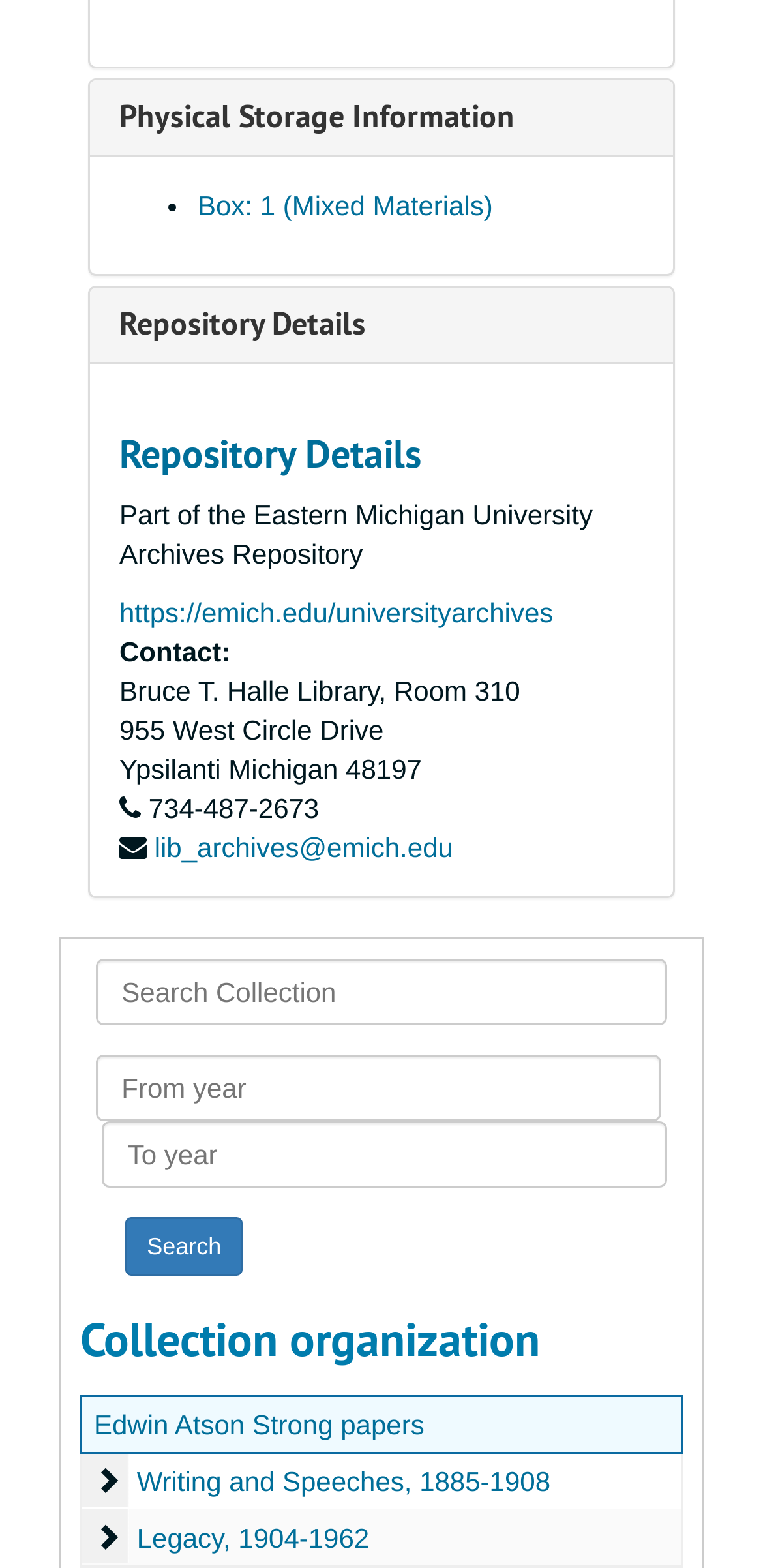What is the address of the repository?
Use the image to answer the question with a single word or phrase.

Bruce T. Halle Library, Room 310, 955 West Circle Drive, Ypsilanti, Michigan 48197